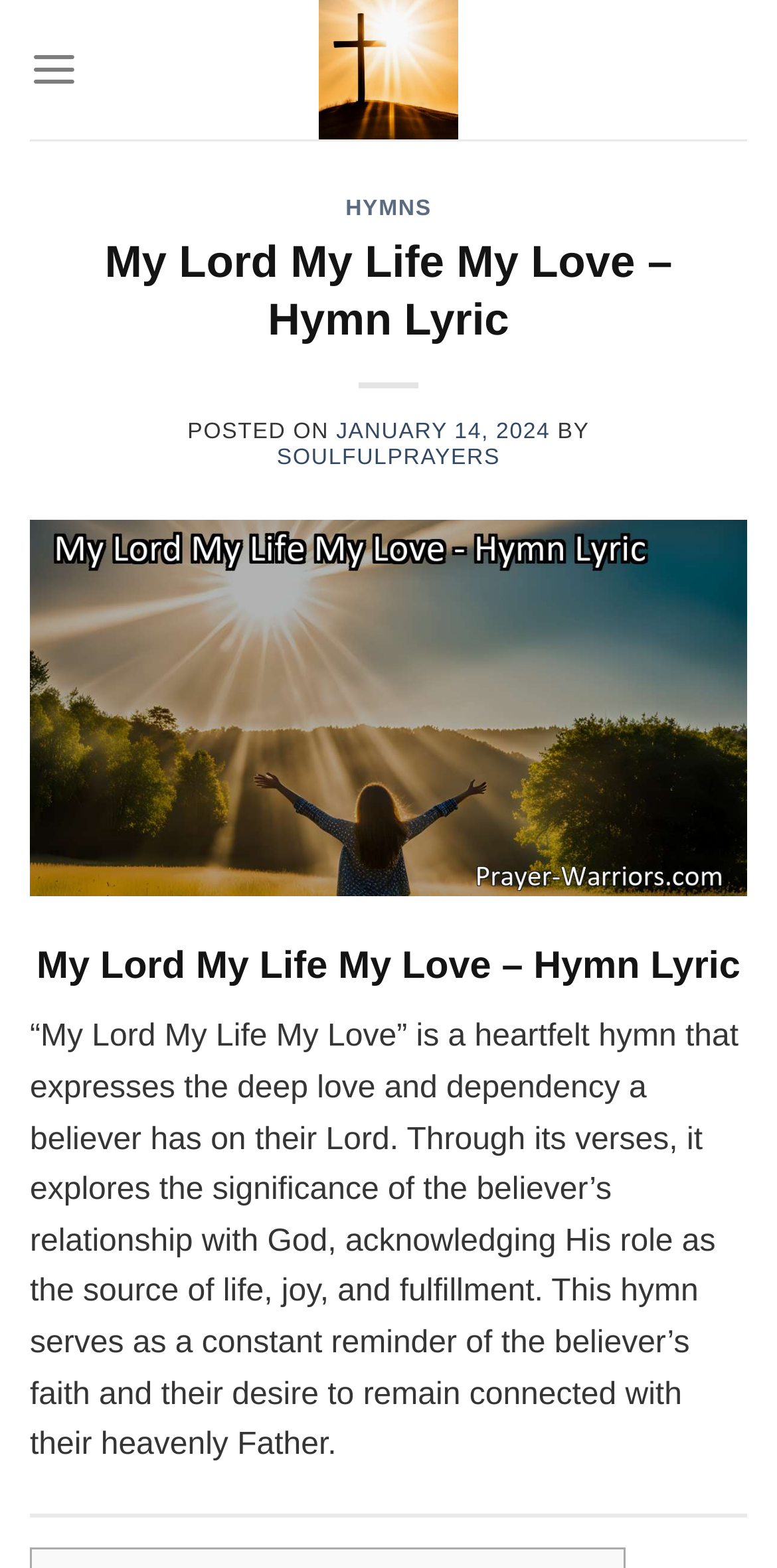Please provide the bounding box coordinate of the region that matches the element description: Hymns. Coordinates should be in the format (top-left x, top-left y, bottom-right x, bottom-right y) and all values should be between 0 and 1.

[0.445, 0.126, 0.555, 0.141]